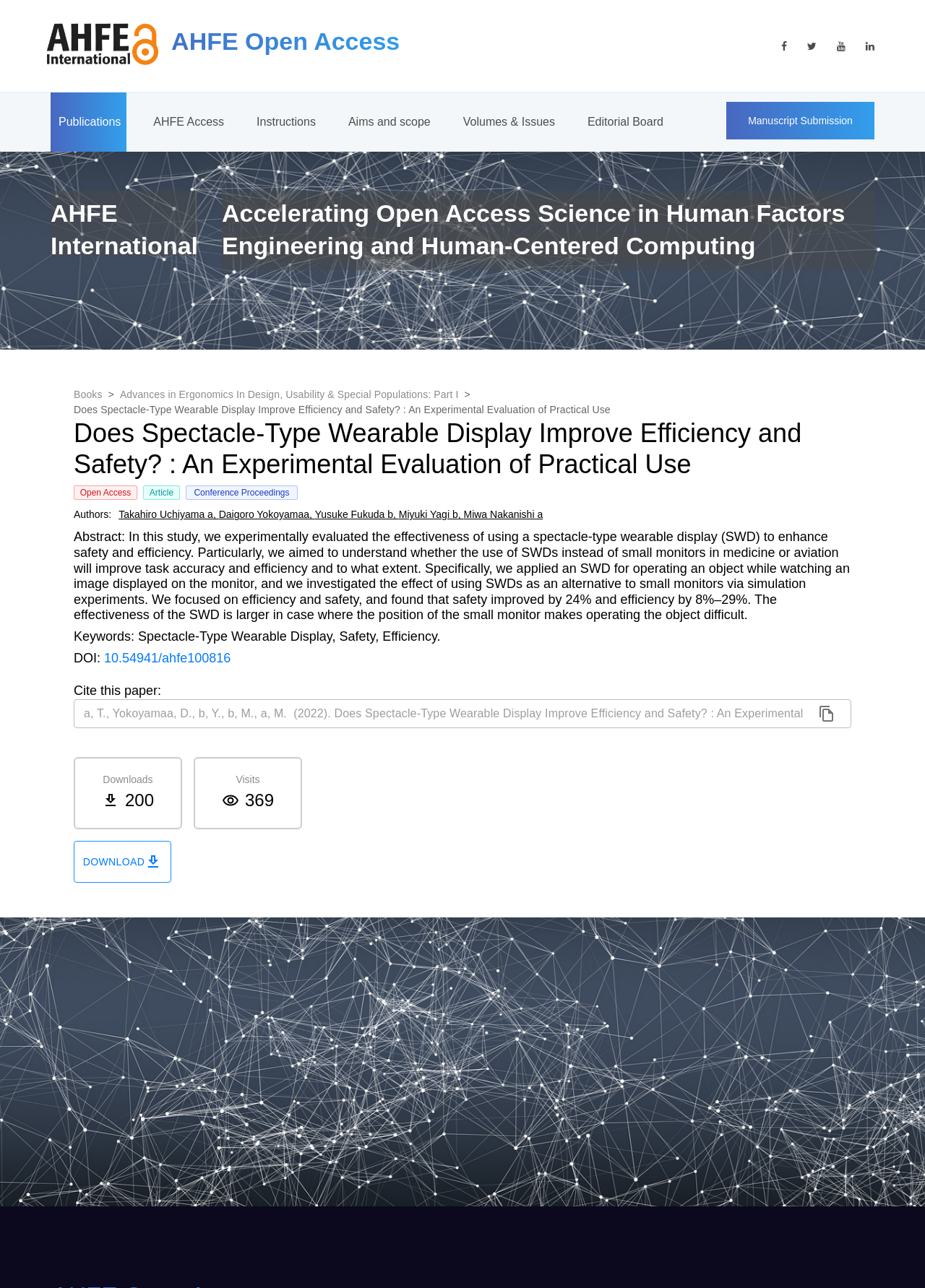Create a detailed description of the webpage's content and layout.

This webpage appears to be a research article page from the Applied Human Factors and Ergonomics International (AHFE) website. At the top, there is a header section with several links to different parts of the website, including "Publications", "AHFE Access", "Instructions", and more. Below this, there is a search bar and a button to submit a search query.

The main content of the page is divided into several sections. The first section displays the title of the article, "Does Spectacle-Type Wearable Display Improve Efficiency and Safety? : An Experimental Evaluation of Practical Use", which is also the main heading of the page. Below this, there is a breadcrumb navigation section showing the path to this article, with links to "Books" and "Advances in Ergonomics In Design, Usability & Special Populations: Part I".

The next section displays information about the article, including the authors, "Takahiro Uchiyama", "Daigoro Yokoyama", "Yusuke Fukuda", "Miyuki Yagi", and "Miwa Nakanishi". Below this, there is an abstract of the article, which summarizes the research and its findings.

Following the abstract, there are several headings, including "Keywords", "DOI", and "Cite this paper", which provide additional information about the article. The "Cite this paper" section includes a link to the DOI and a citation format for the article.

At the bottom of the page, there are several statistics, including the number of downloads (200) and visits (369) to the article. There is also a "DOWNLOAD" link to access the full article.